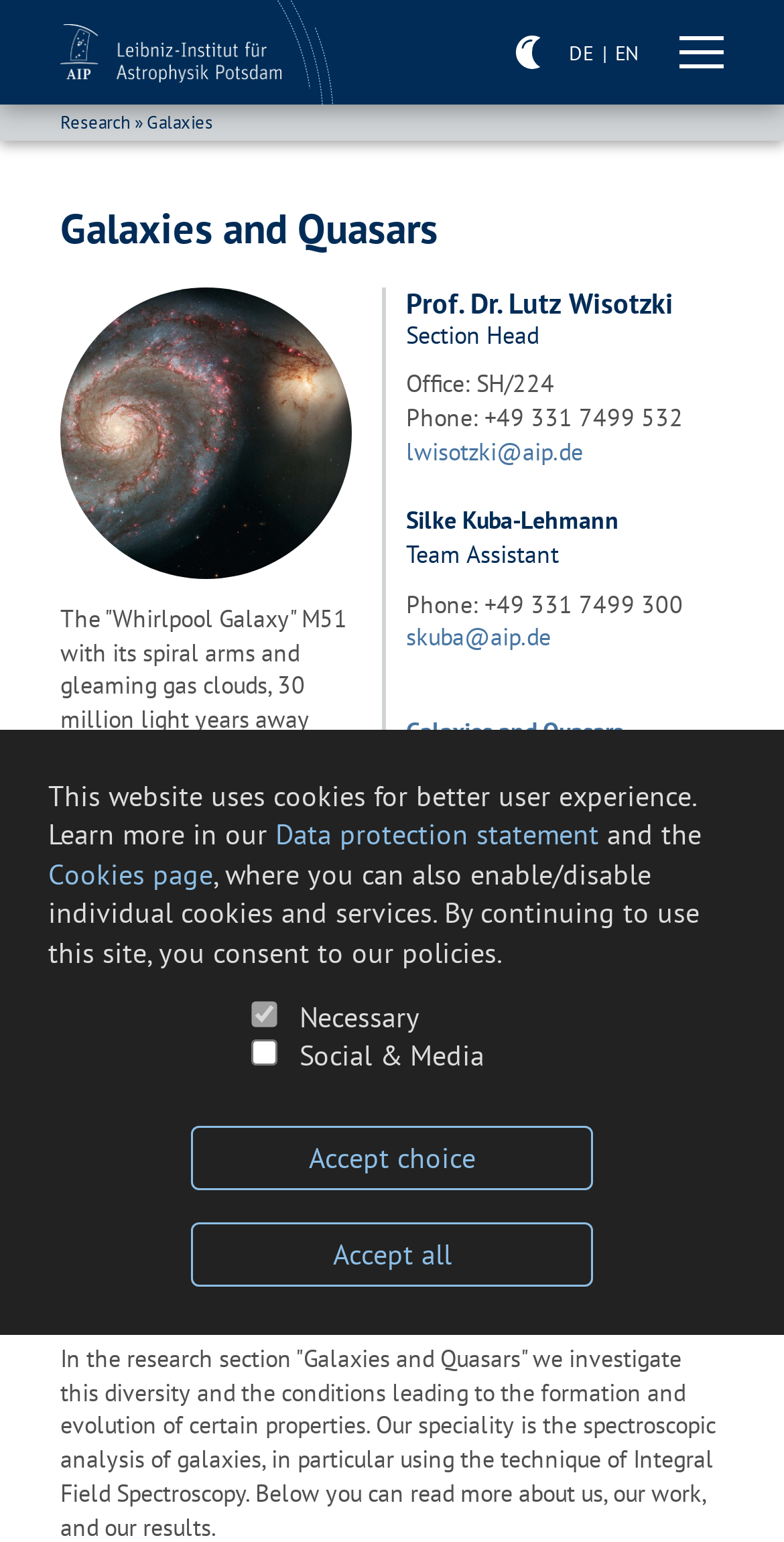Please specify the bounding box coordinates of the area that should be clicked to accomplish the following instruction: "Switch to English language". The coordinates should consist of four float numbers between 0 and 1, i.e., [left, top, right, bottom].

[0.785, 0.027, 0.815, 0.042]